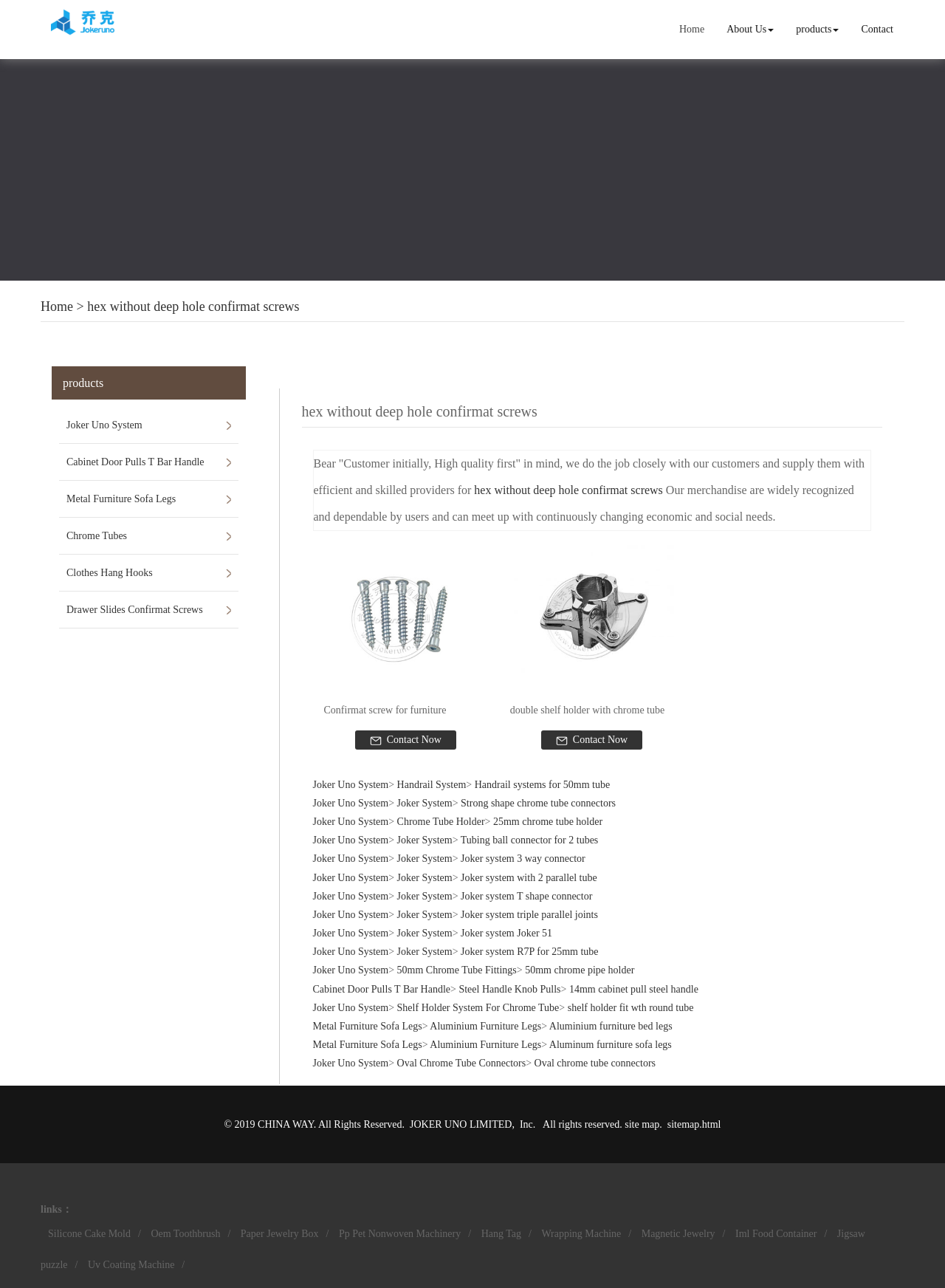What is the material of the tubes mentioned on the webpage?
Can you provide a detailed and comprehensive answer to the question?

I found the mention of 'Chrome Tubes' and '50mm Chrome Tube Fittings' on the webpage, suggesting that the tubes mentioned are made of chrome.